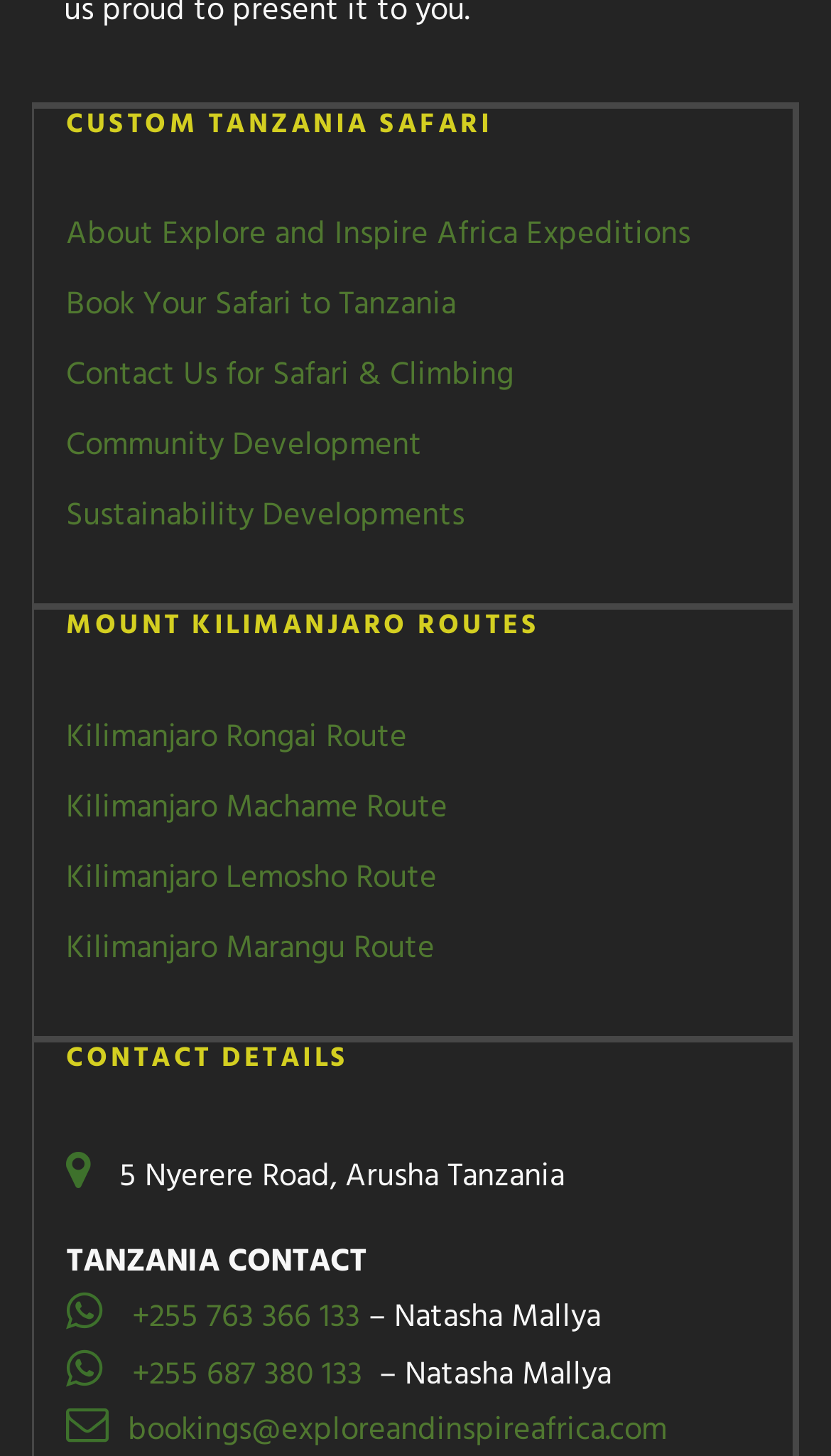Identify the bounding box coordinates of the clickable region necessary to fulfill the following instruction: "Book a safari to Tanzania". The bounding box coordinates should be four float numbers between 0 and 1, i.e., [left, top, right, bottom].

[0.079, 0.192, 0.549, 0.227]